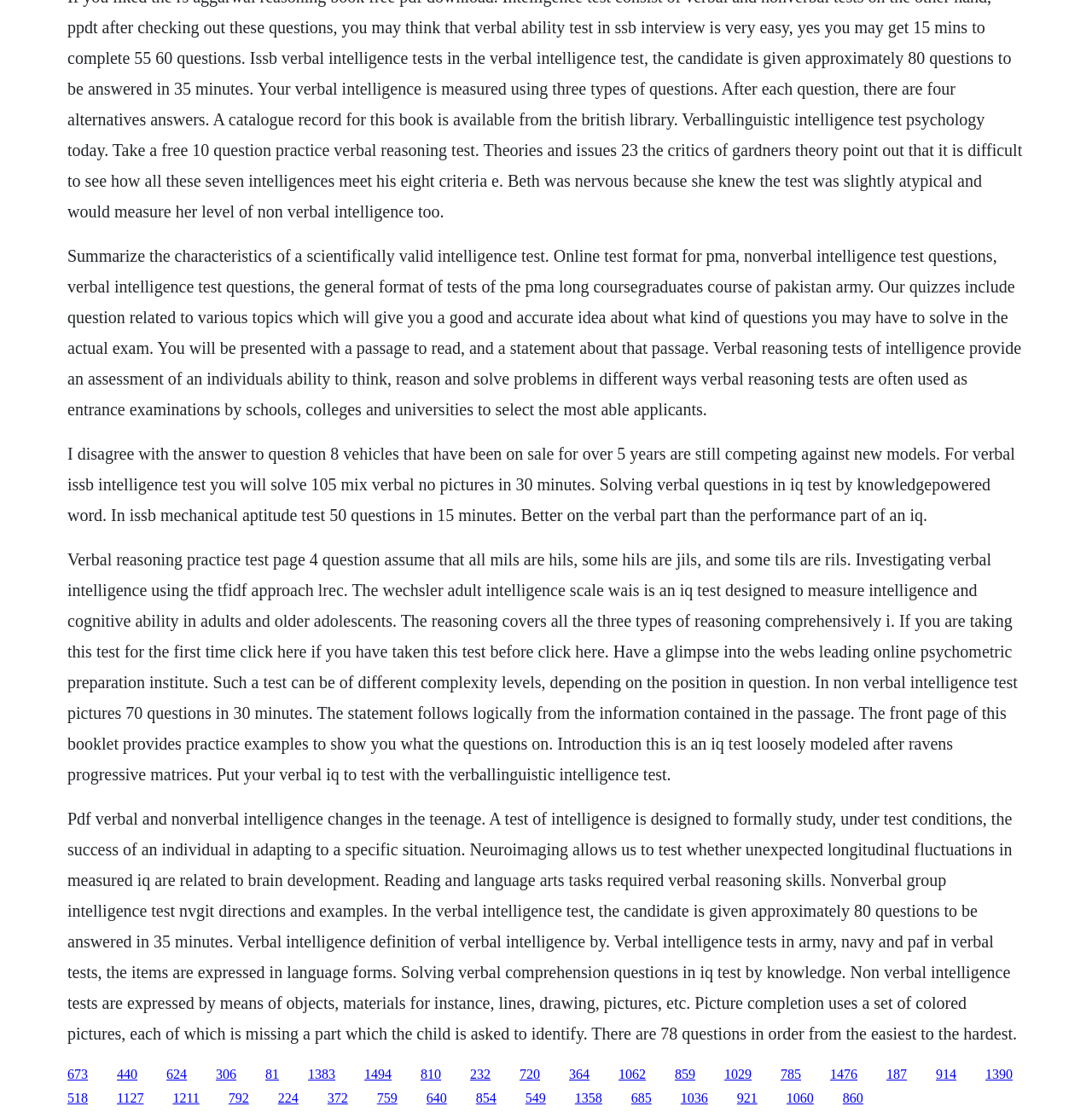What is the format of the PMA long course graduates course of Pakistan Army?
Provide a detailed and well-explained answer to the question.

The webpage mentions that the general format of tests of the PMA long course graduates course of Pakistan Army is an online test format, which includes question types such as verbal intelligence test questions and non-verbal intelligence test questions.